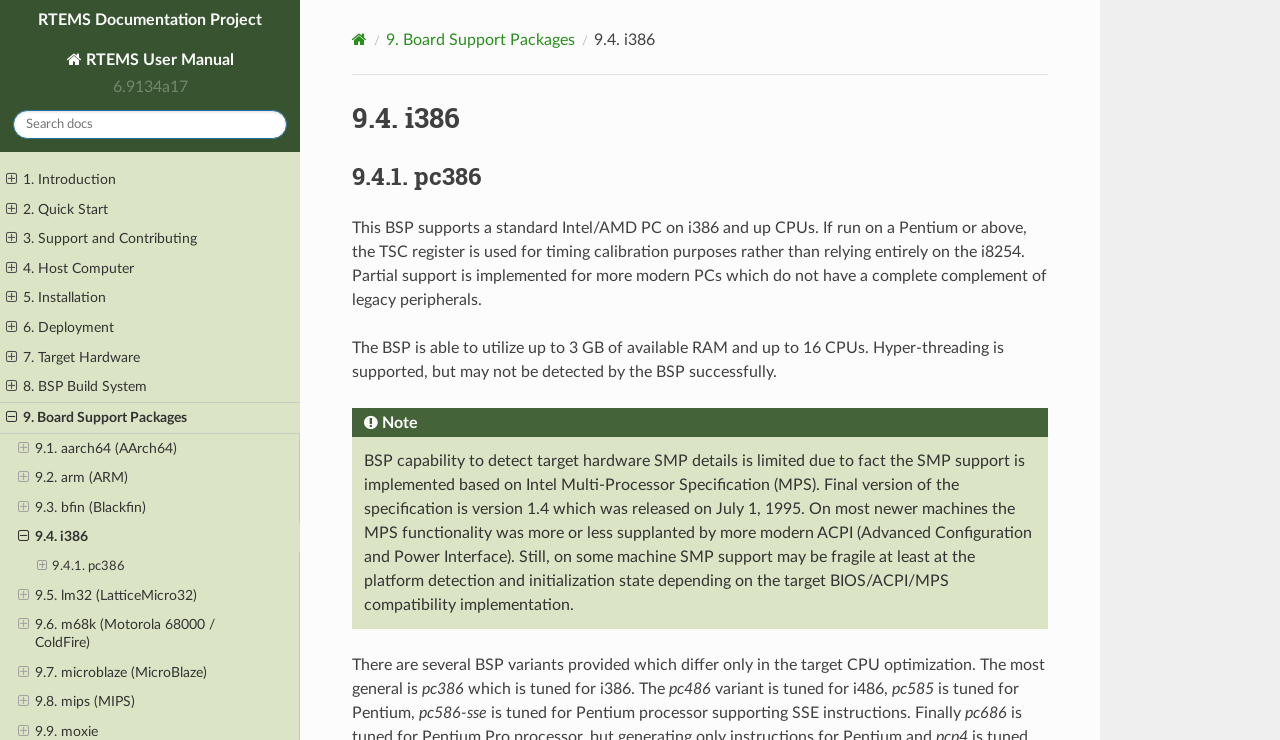Please find and report the bounding box coordinates of the element to click in order to perform the following action: "Navigate to Home". The coordinates should be expressed as four float numbers between 0 and 1, in the format [left, top, right, bottom].

[0.275, 0.042, 0.287, 0.065]